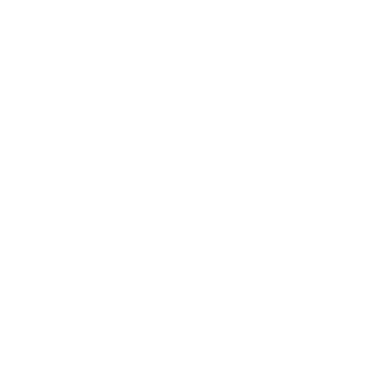Explain the image in a detailed and descriptive way.

This image represents the recognizable icon of the social media platform Instagram, depicted in a simplistic black design. The logo features a stylized camera outline inside a square shape with rounded corners, symbolizing the platform's focus on photo and video sharing. This social media channel is commonly used for visual storytelling and connecting with audiences through engaging images and videos, making it a vital tool for businesses and individuals alike to showcase their work and connect with their audience. The icon is often featured in digital content to emphasize social engagement and community-building efforts.